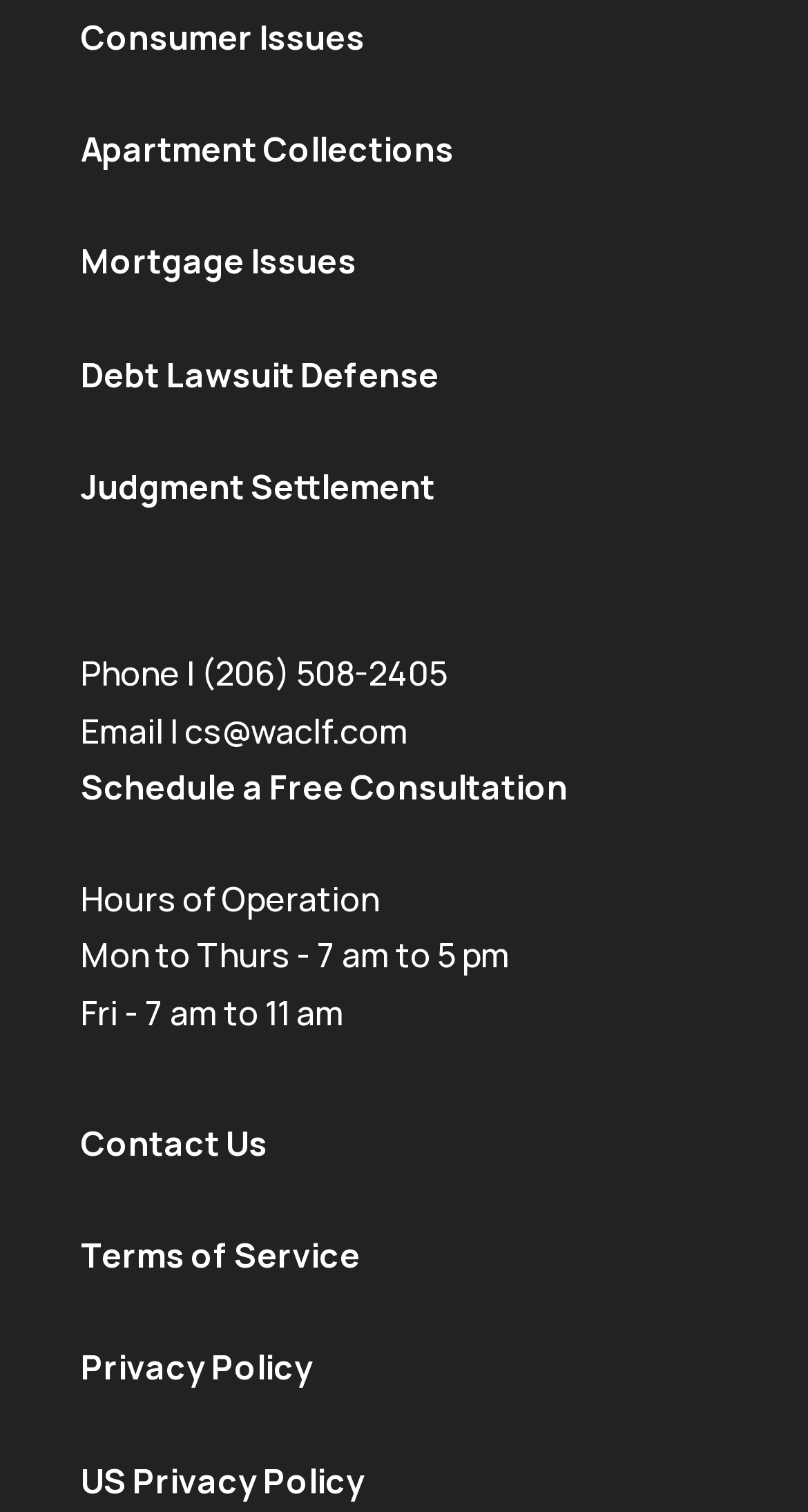What is the email address to contact?
Based on the screenshot, provide a one-word or short-phrase response.

cs@waclf.com